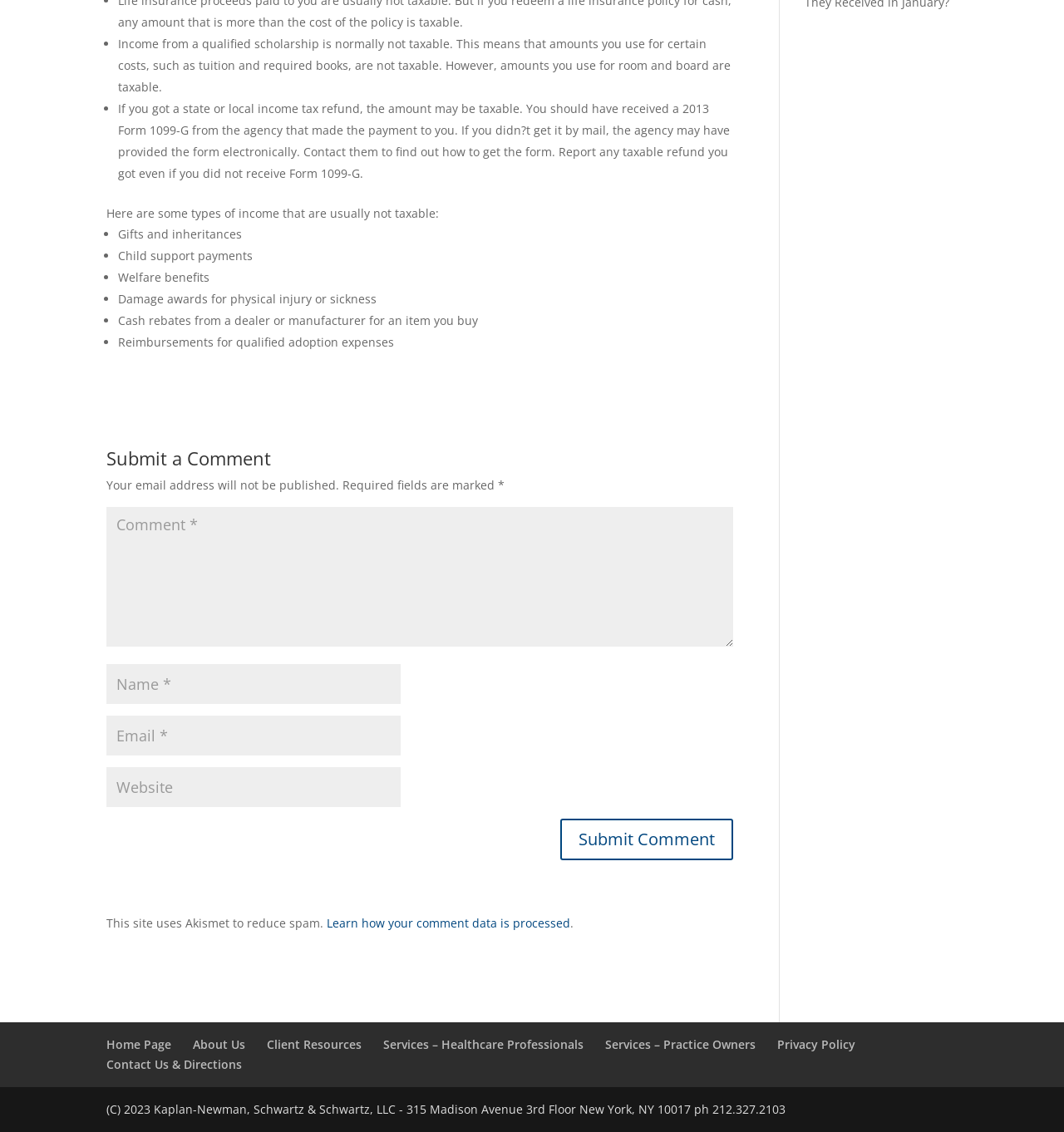Return the bounding box coordinates of the UI element that corresponds to this description: "input value="Comment *" name="comment"". The coordinates must be given as four float numbers in the range of 0 and 1, [left, top, right, bottom].

[0.1, 0.448, 0.689, 0.571]